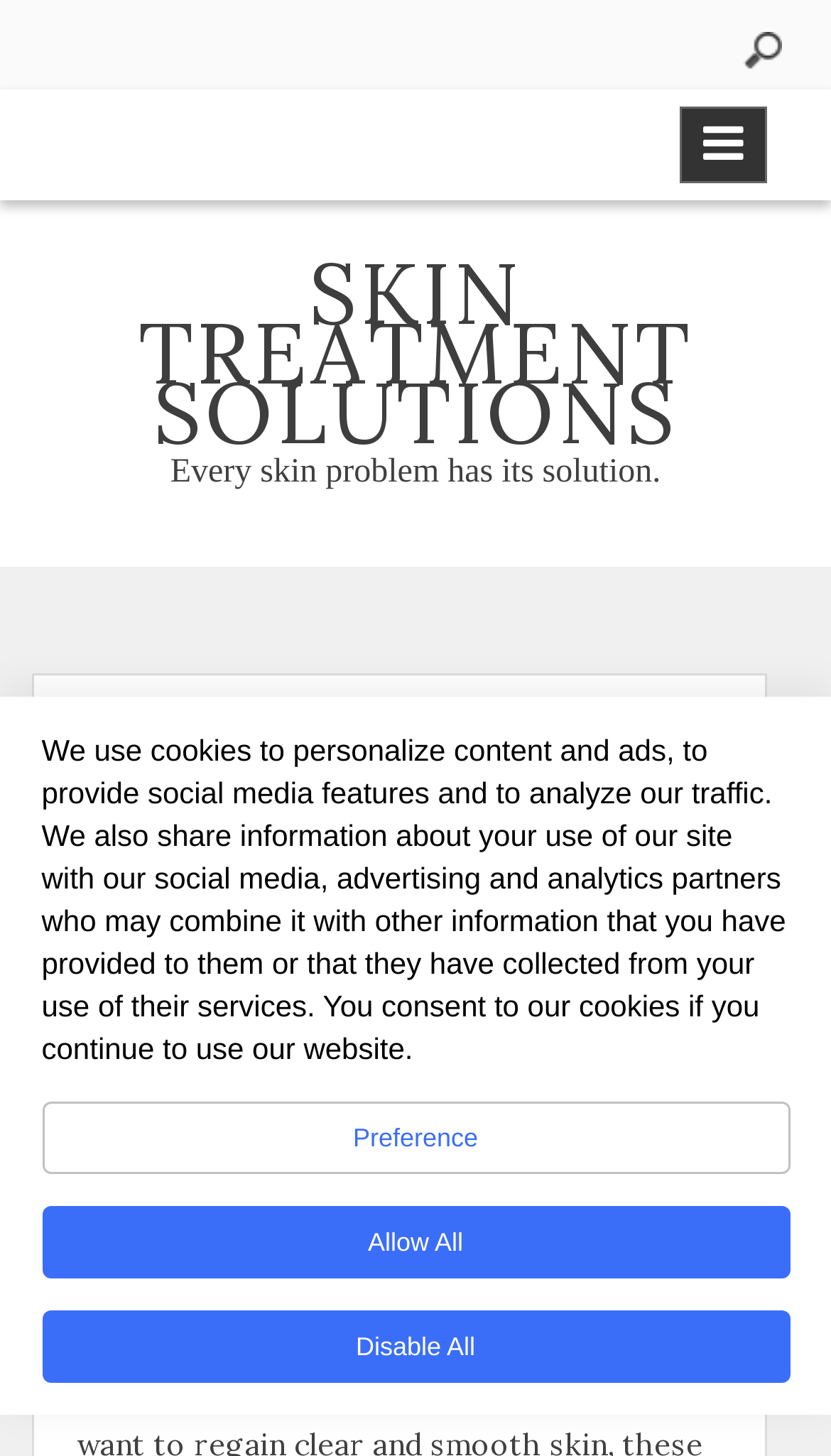What is the title or heading displayed on the webpage?

how to get rid of acne scabs in minutes